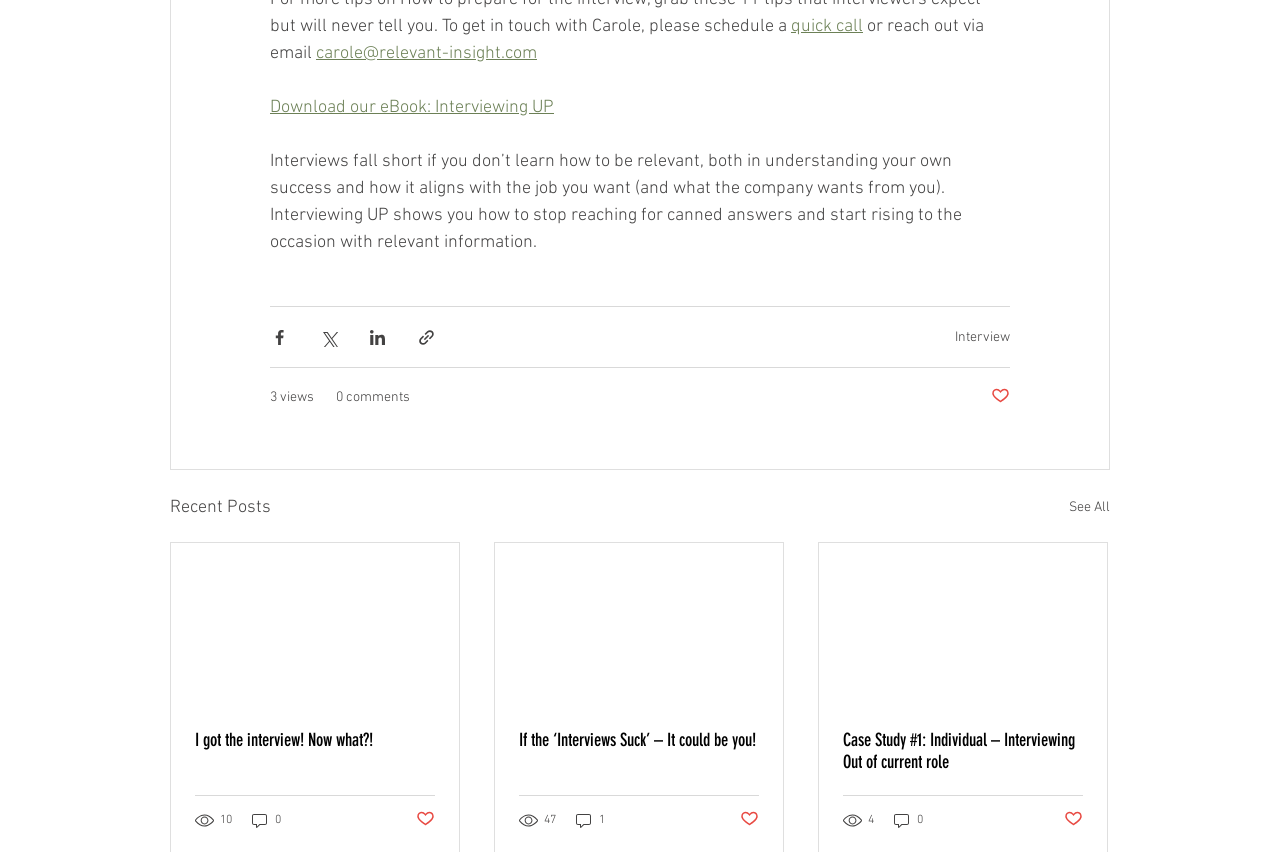Find the bounding box coordinates of the clickable region needed to perform the following instruction: "See all recent posts". The coordinates should be provided as four float numbers between 0 and 1, i.e., [left, top, right, bottom].

[0.835, 0.579, 0.867, 0.613]